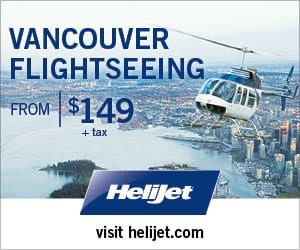What is the name of the company promoting the Vancouver sightseeing flights?
Based on the image, give a concise answer in the form of a single word or short phrase.

Helijet